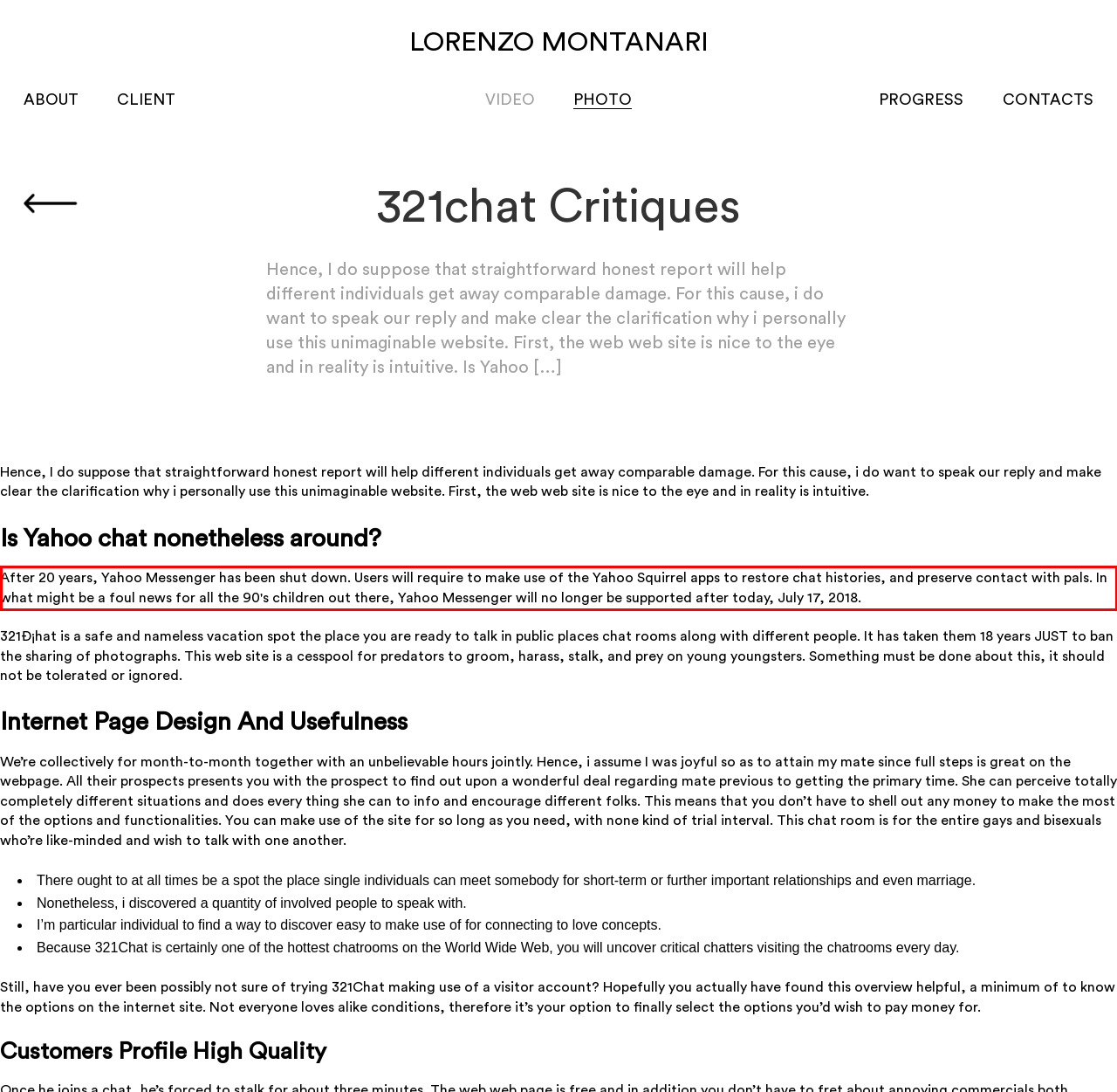You are presented with a screenshot containing a red rectangle. Extract the text found inside this red bounding box.

After 20 years, Yahoo Messenger has been shut down. Users will require to make use of the Yahoo Squirrel apps to restore chat histories, and preserve contact with pals. In what might be a foul news for all the 90's children out there, Yahoo Messenger will no longer be supported after today, July 17, 2018.